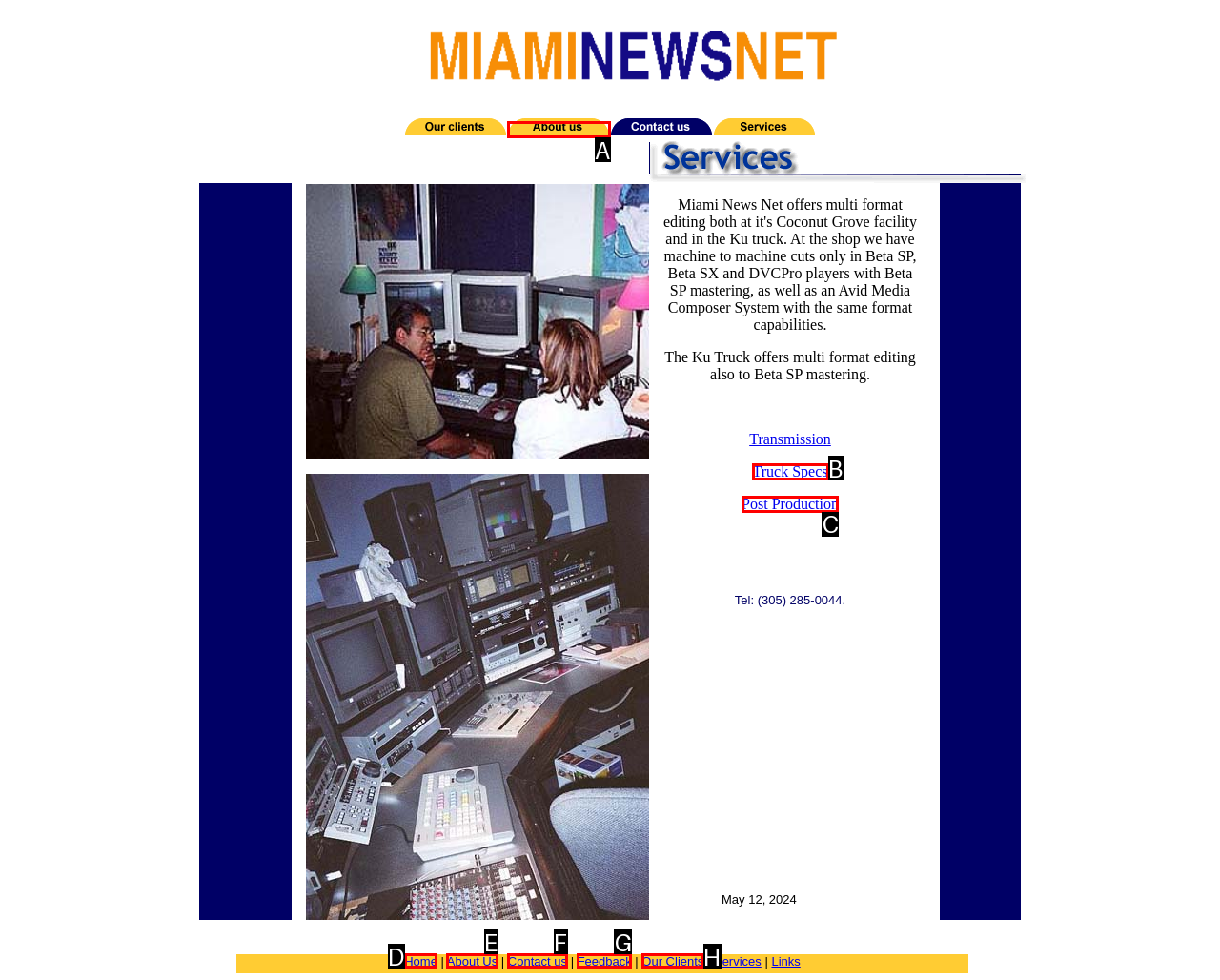Indicate the letter of the UI element that should be clicked to accomplish the task: View Transmission Truck Specs. Answer with the letter only.

B